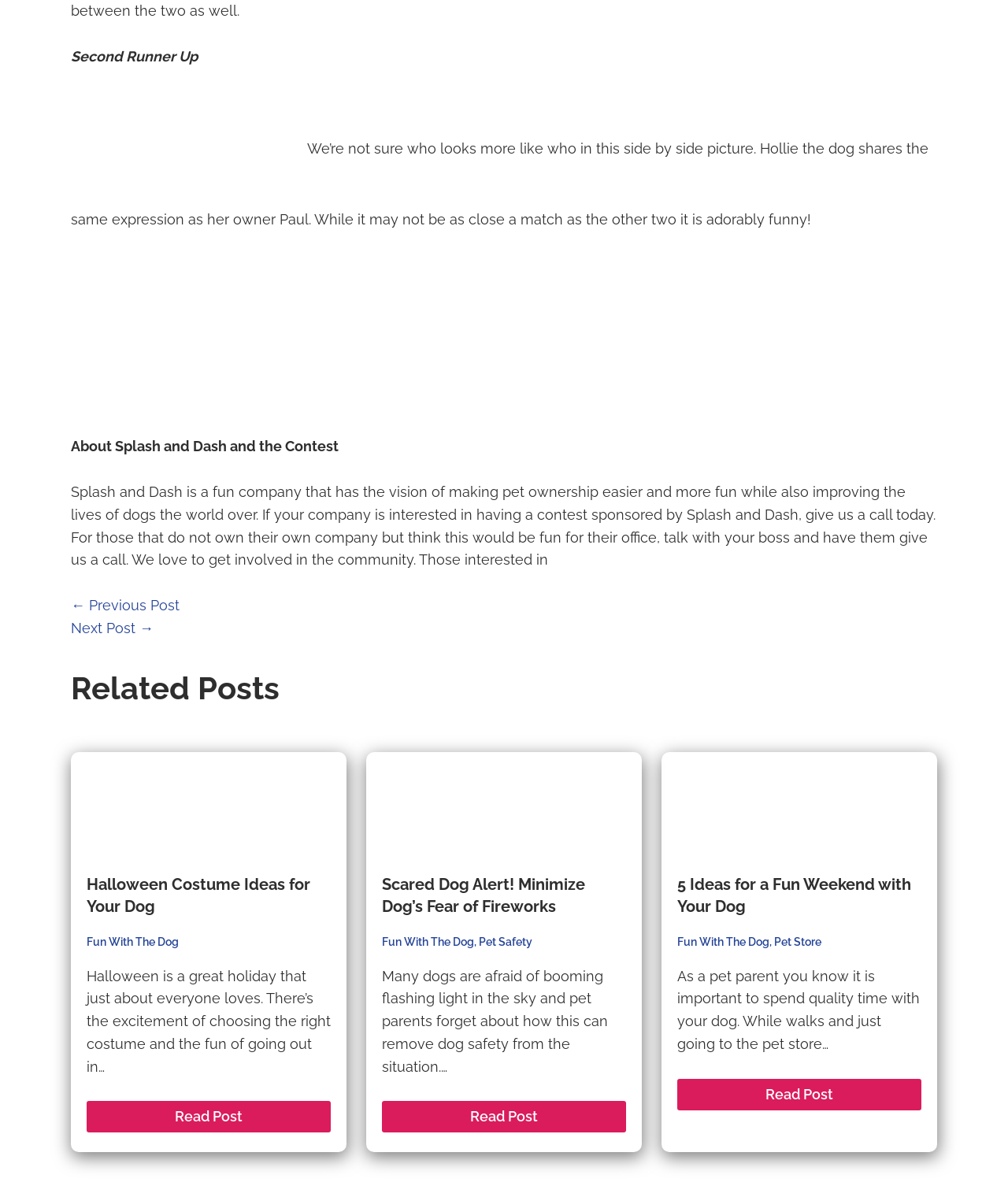Given the element description: "Fun With The Dog", predict the bounding box coordinates of the UI element it refers to, using four float numbers between 0 and 1, i.e., [left, top, right, bottom].

[0.672, 0.782, 0.763, 0.792]